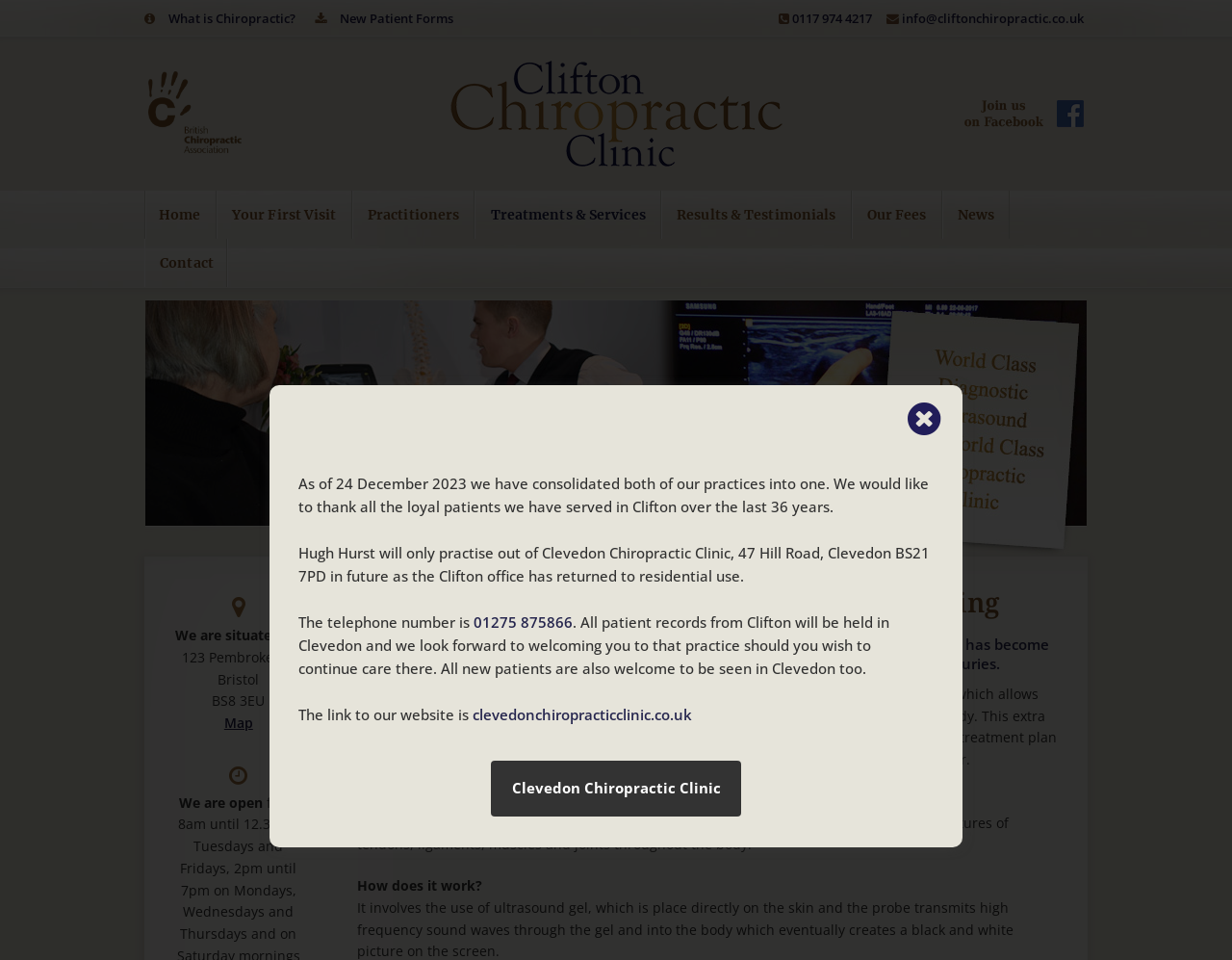Examine the image carefully and respond to the question with a detailed answer: 
What is the name of the clinic?

I found the answer by looking at the top-level element 'Ultrasound Scanner - Clifton Chiropractic Clinic' which suggests that the webpage is about Clifton Chiropractic Clinic. Additionally, the image with the text 'Clifton Chiropractic Clinic' further confirms this.